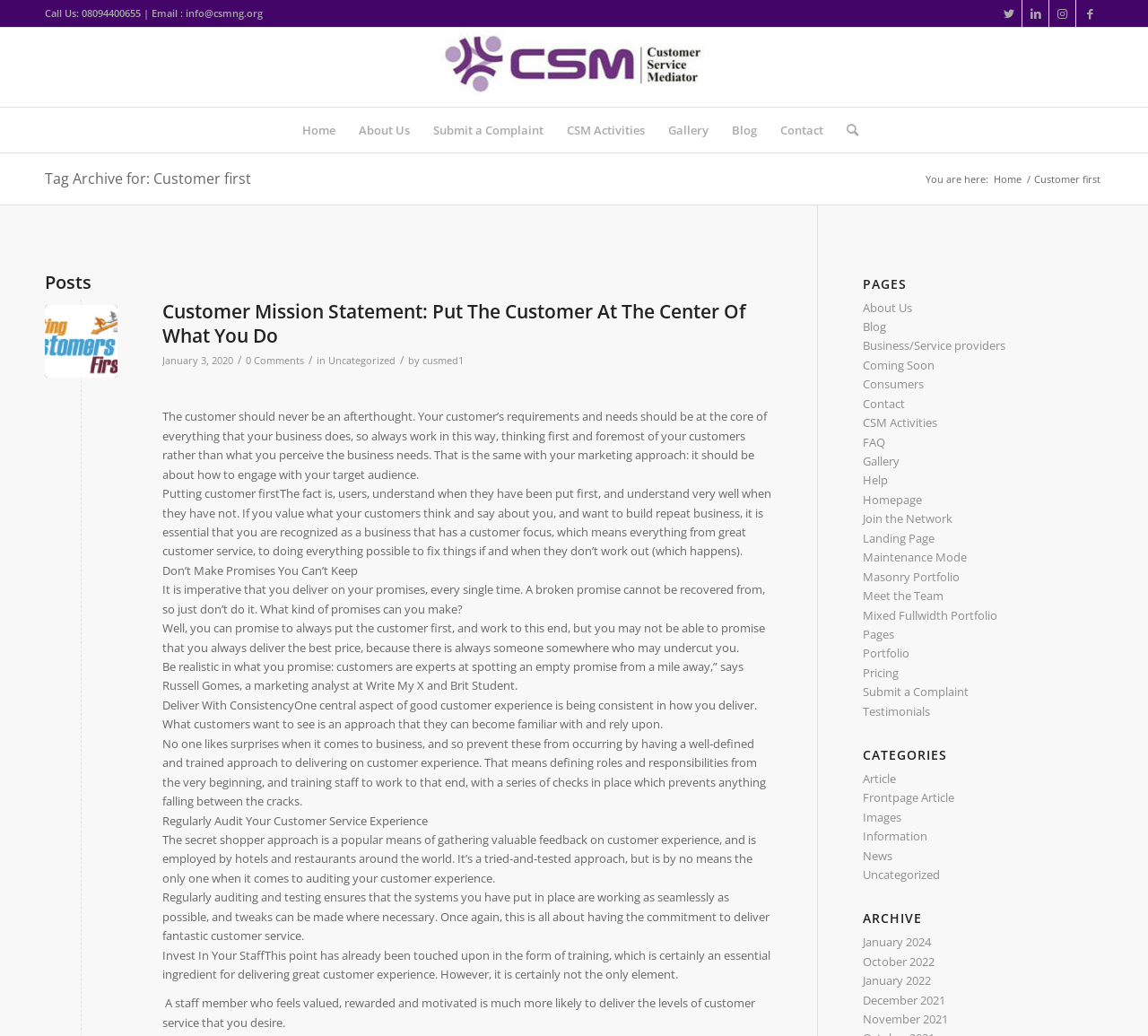What are the categories listed under 'PAGES'?
Using the image, elaborate on the answer with as much detail as possible.

The categories can be found in the right sidebar of the webpage, under the 'PAGES' heading.